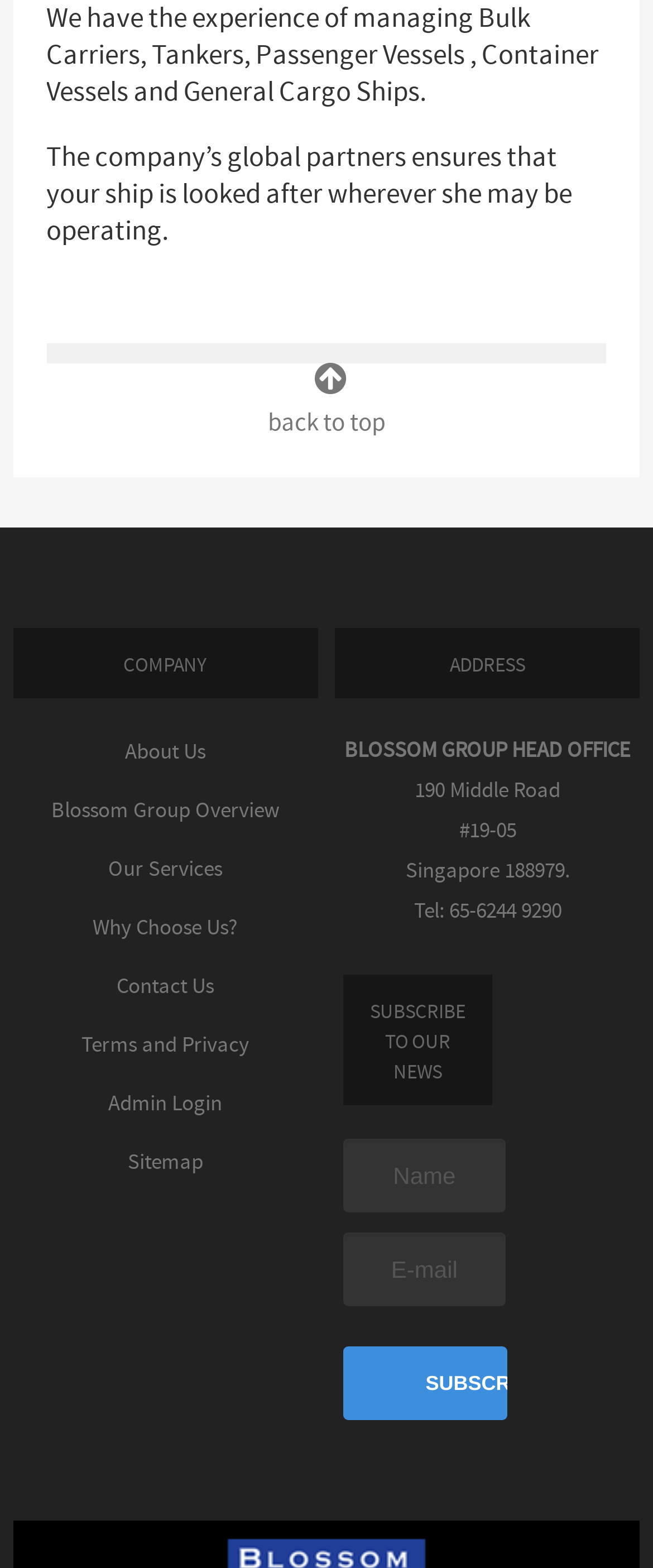Provide the bounding box coordinates of the area you need to click to execute the following instruction: "Click on 'About Us'".

[0.192, 0.472, 0.315, 0.488]